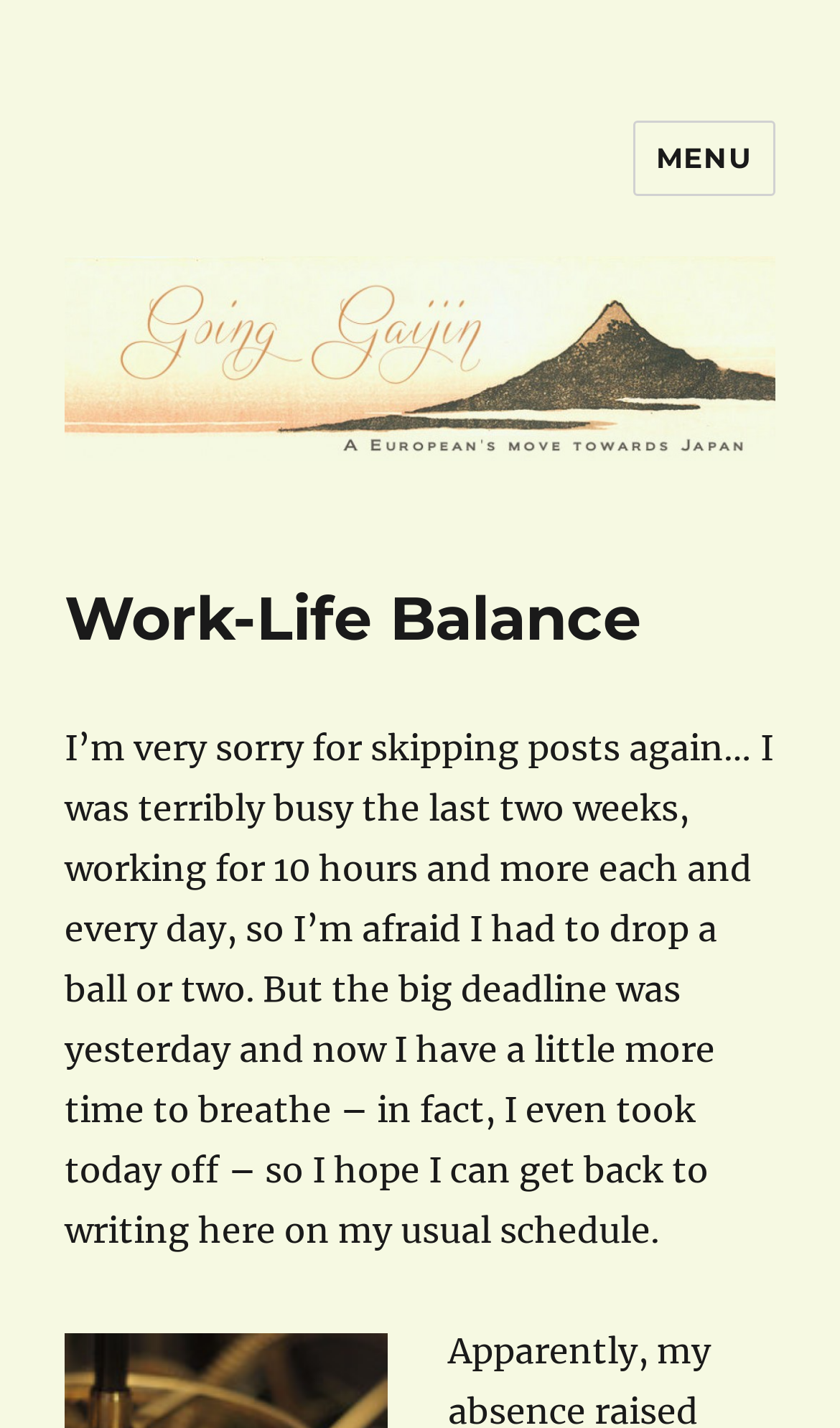Describe all the key features of the webpage in detail.

The webpage is about Work-Life Balance, with a prominent header displaying the title. At the top left corner, there is a link to the website "goinggaijin.com". Next to it, on the top right corner, is a button labeled "MENU" that controls the site navigation and social navigation. 

Below the header, there is a large image that spans across the top section of the page, also bearing the website's name "goinggaijin.com". 

The main content of the page is a paragraph of text, located below the image, which apologizes for the lack of recent posts due to the author's busy schedule, but promises to return to the usual writing schedule now that a deadline has been met.